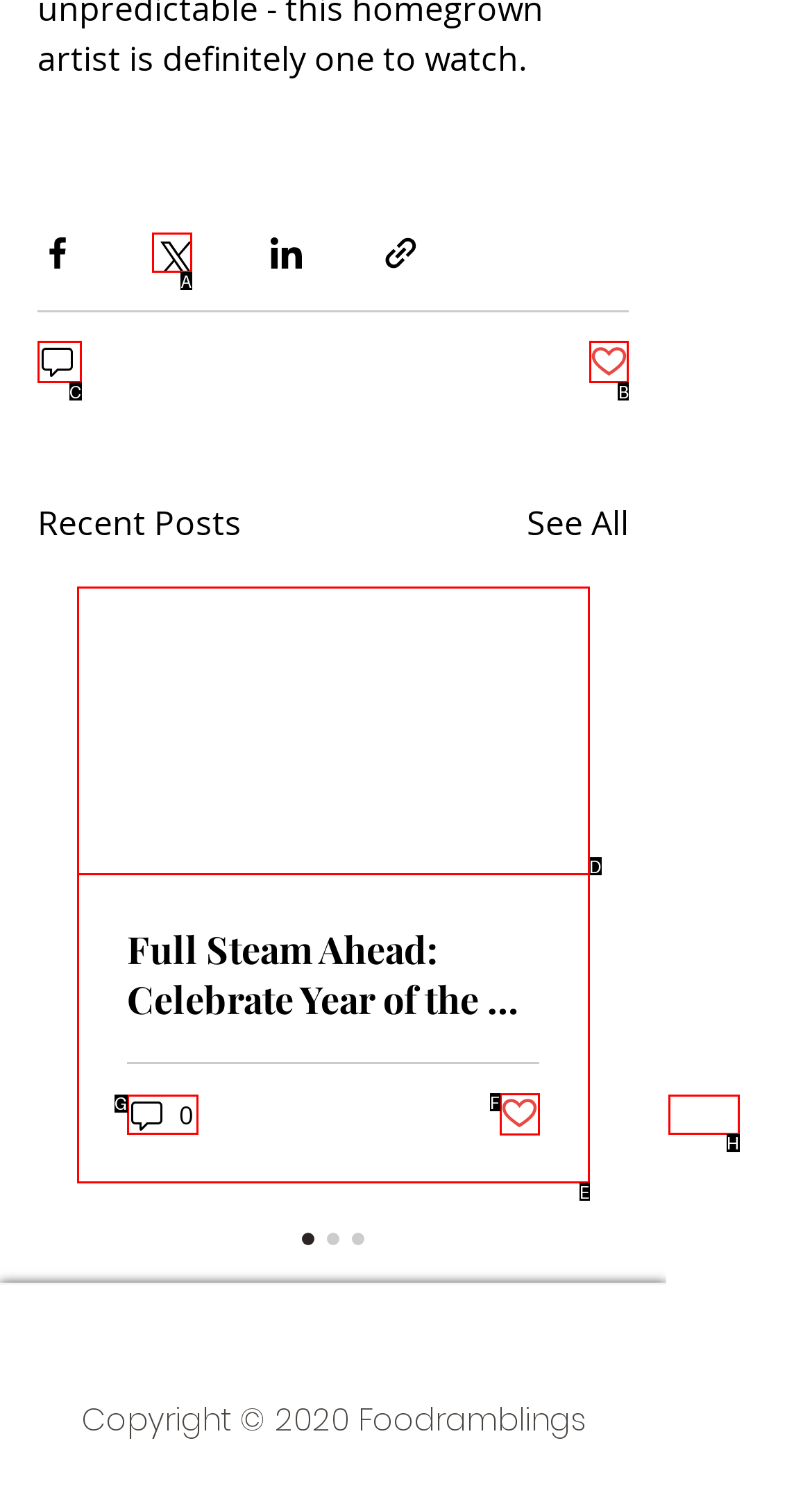From the options shown in the screenshot, tell me which lettered element I need to click to complete the task: Like a post.

B